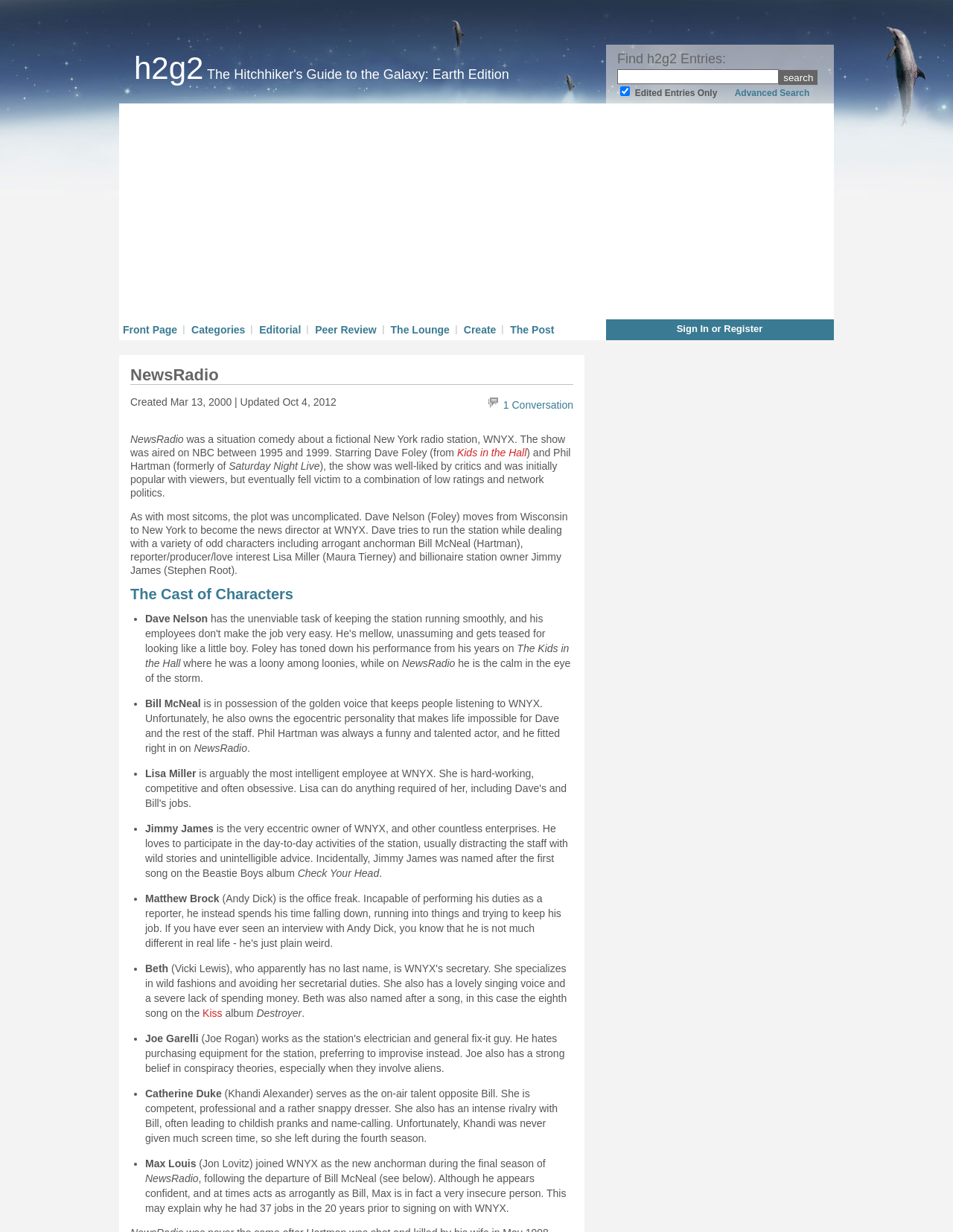Determine the bounding box coordinates for the region that must be clicked to execute the following instruction: "click on advanced search".

[0.763, 0.071, 0.85, 0.08]